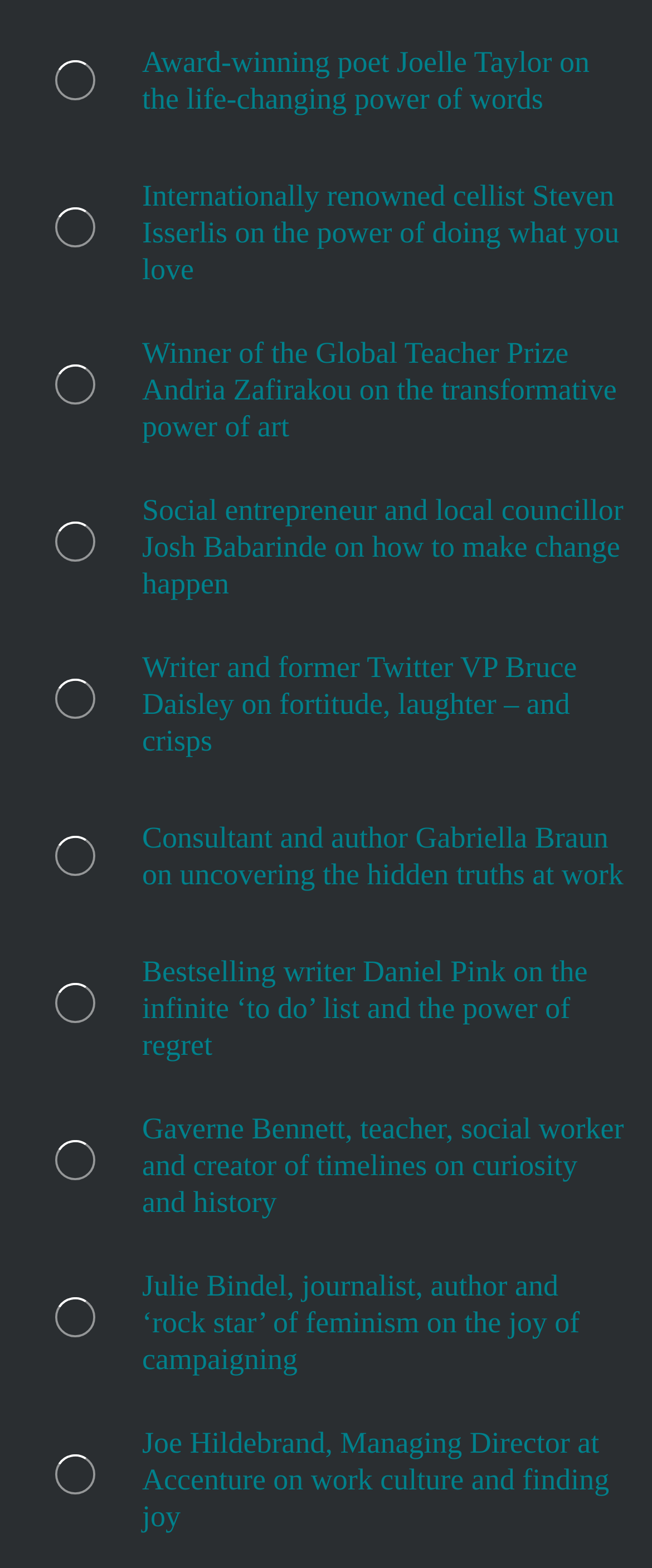Identify the bounding box coordinates necessary to click and complete the given instruction: "Discover Josh Babarinde's approach to making change happen".

[0.038, 0.314, 0.192, 0.378]